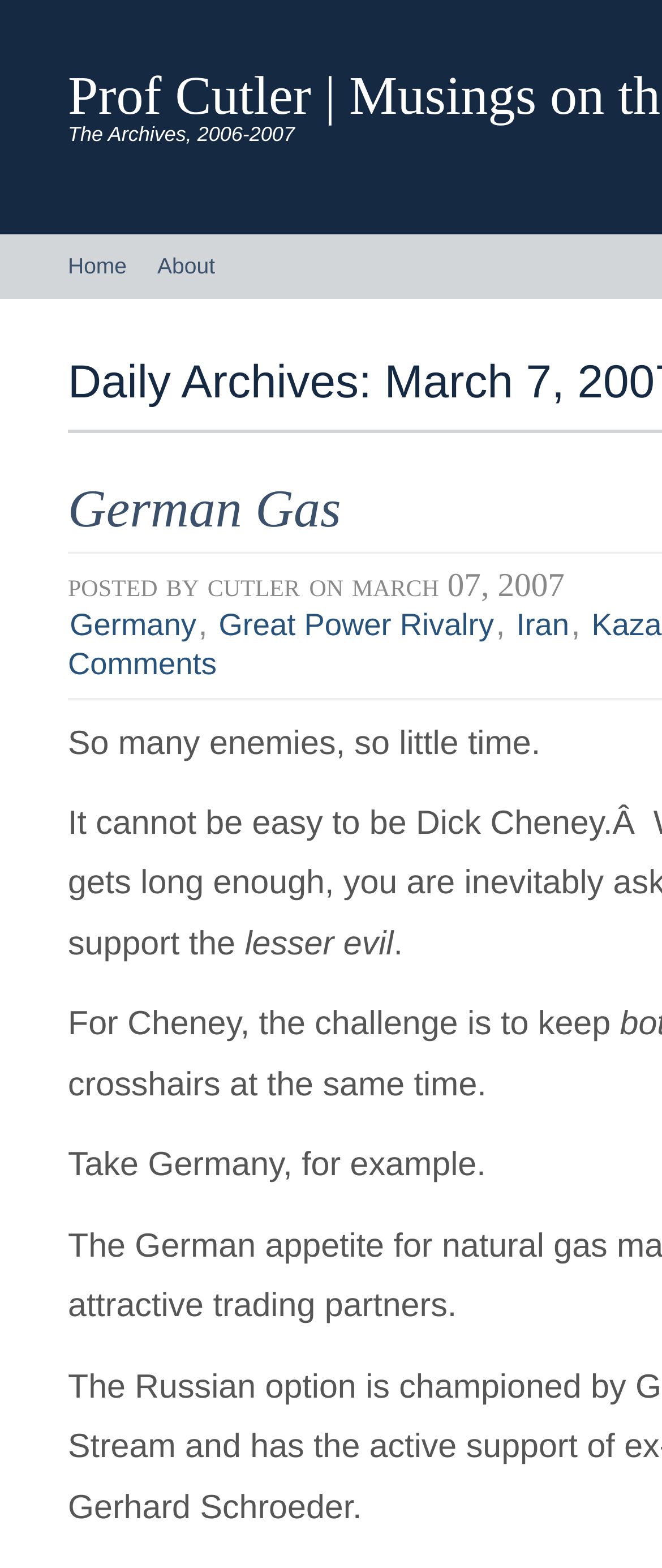What is the author's name?
Refer to the screenshot and answer in one word or phrase.

cutler